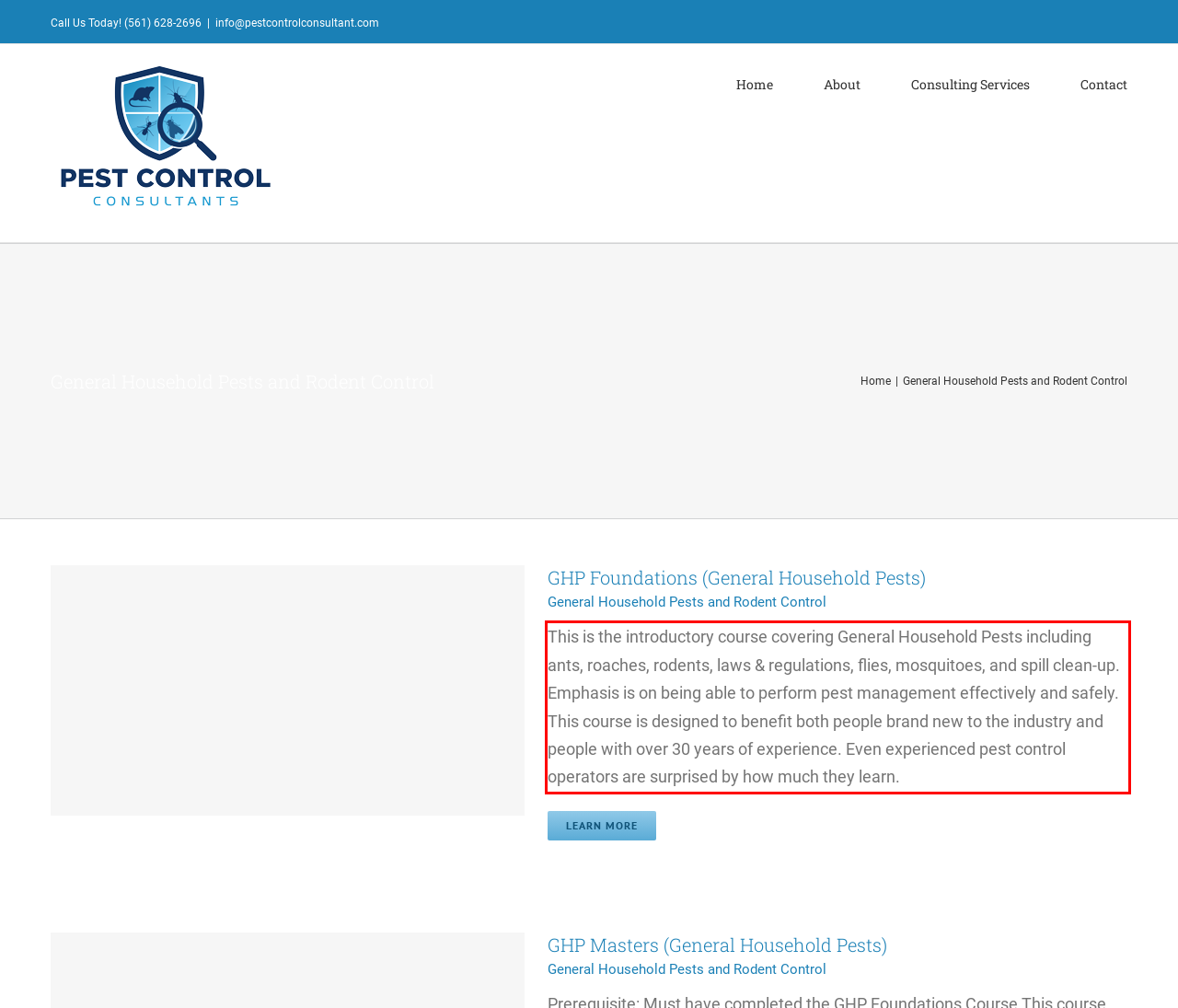Perform OCR on the text inside the red-bordered box in the provided screenshot and output the content.

This is the introductory course covering General Household Pests including ants, roaches, rodents, laws & regulations, flies, mosquitoes, and spill clean-up. Emphasis is on being able to perform pest management effectively and safely. This course is designed to benefit both people brand new to the industry and people with over 30 years of experience. Even experienced pest control operators are surprised by how much they learn.